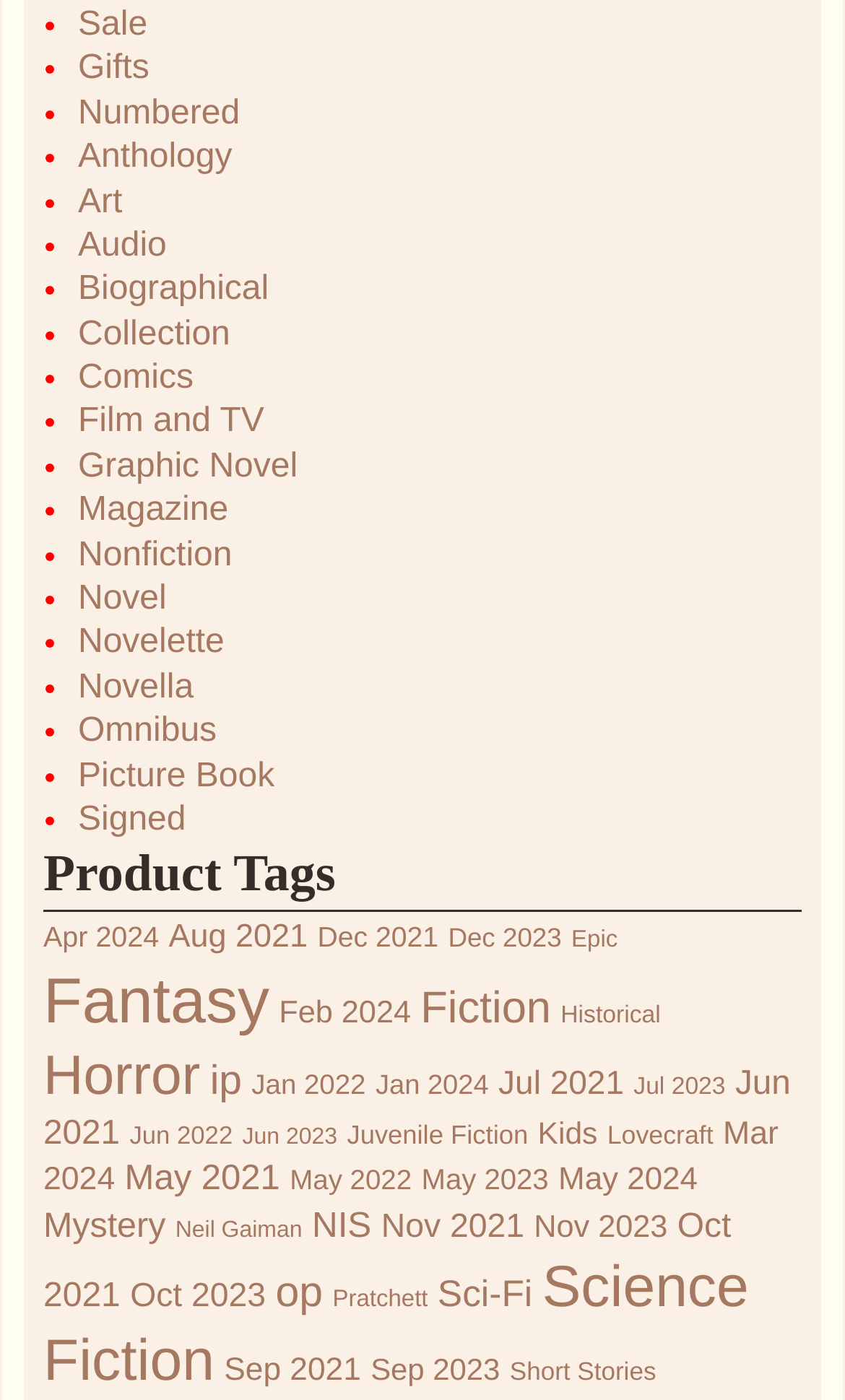How many products are in the 'Apr 2024' category?
Please interpret the details in the image and answer the question thoroughly.

By examining the link with the text 'Apr 2024', I found that it has a description '(49 products)' which indicates the number of products in this category.